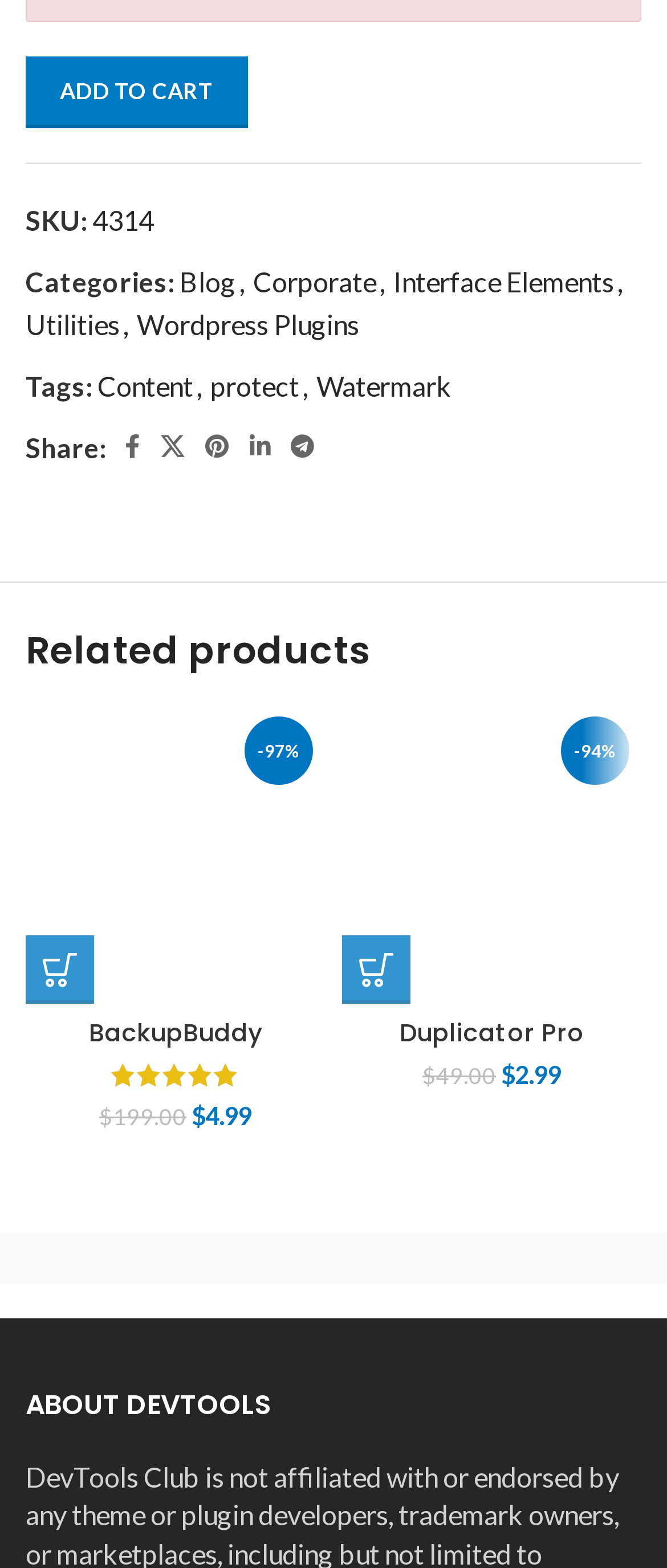What is the current price of BackupBuddy?
Observe the image and answer the question with a one-word or short phrase response.

$4.99